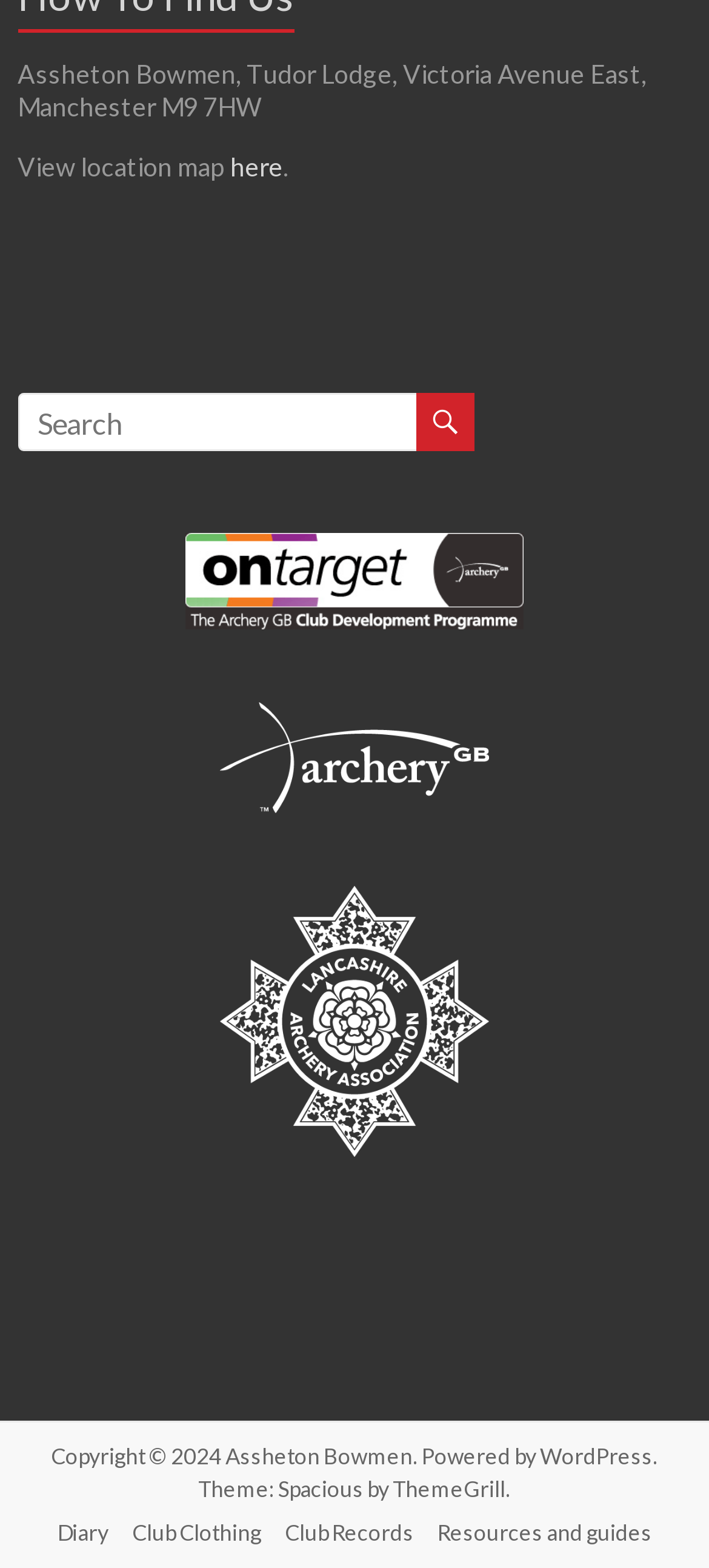Please mark the clickable region by giving the bounding box coordinates needed to complete this instruction: "Click the WordPress link".

[0.762, 0.919, 0.921, 0.937]